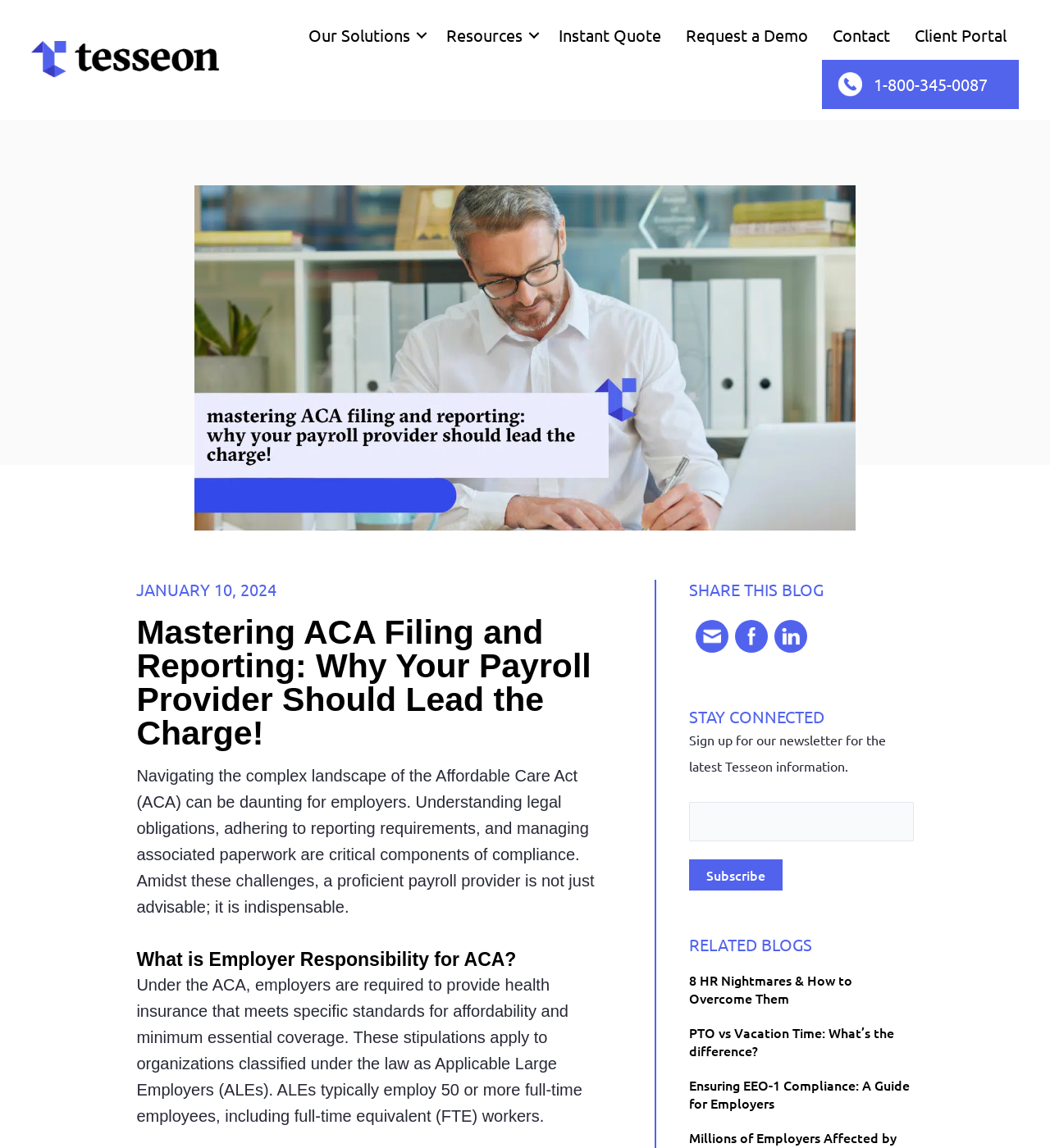Answer the following in one word or a short phrase: 
How can I stay connected with Tesseon?

Sign up for the newsletter